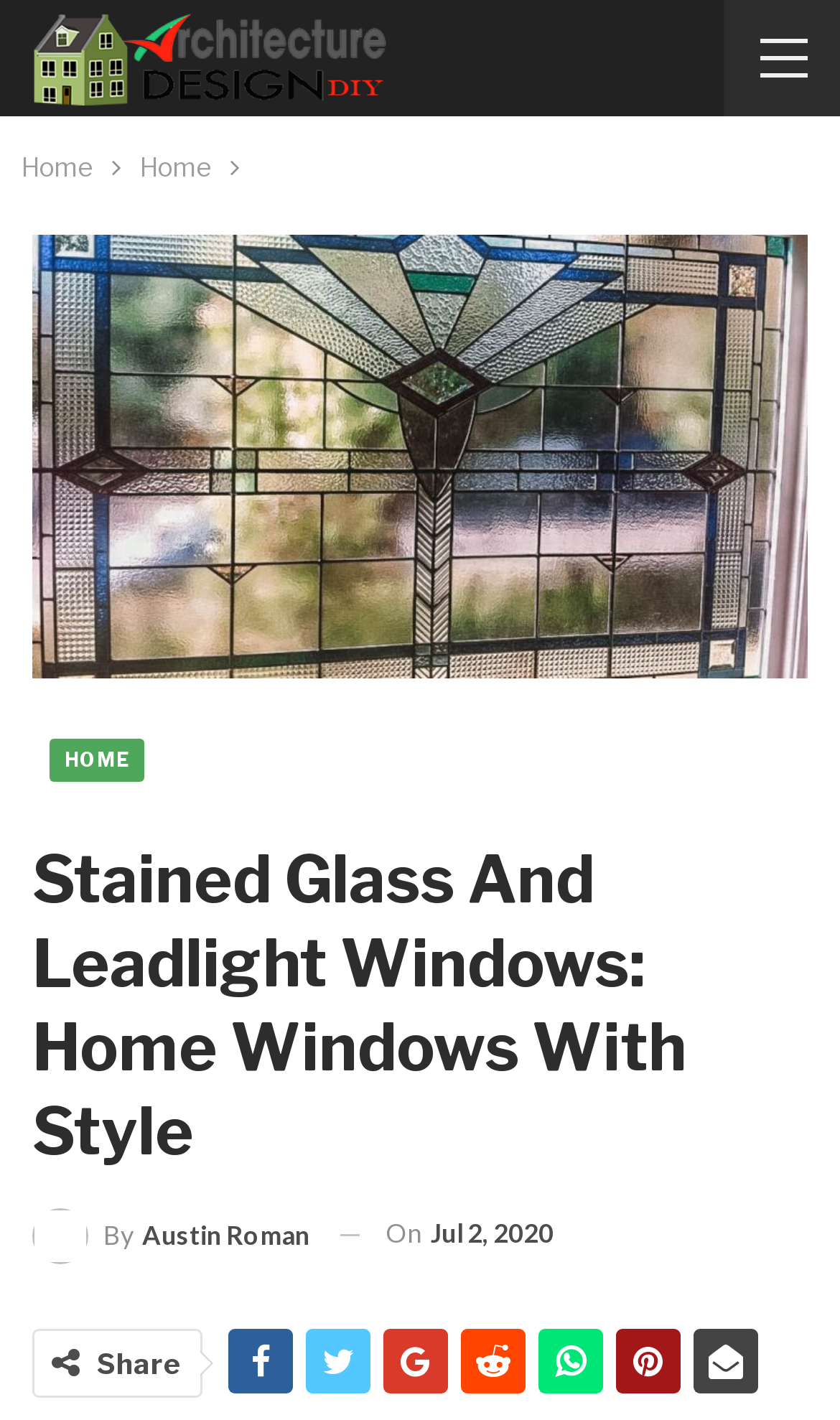What is the author of the current article?
Use the information from the image to give a detailed answer to the question.

I found the author's name by looking at the link element with the text 'By Austin Roman' which is located below the main heading of the webpage.